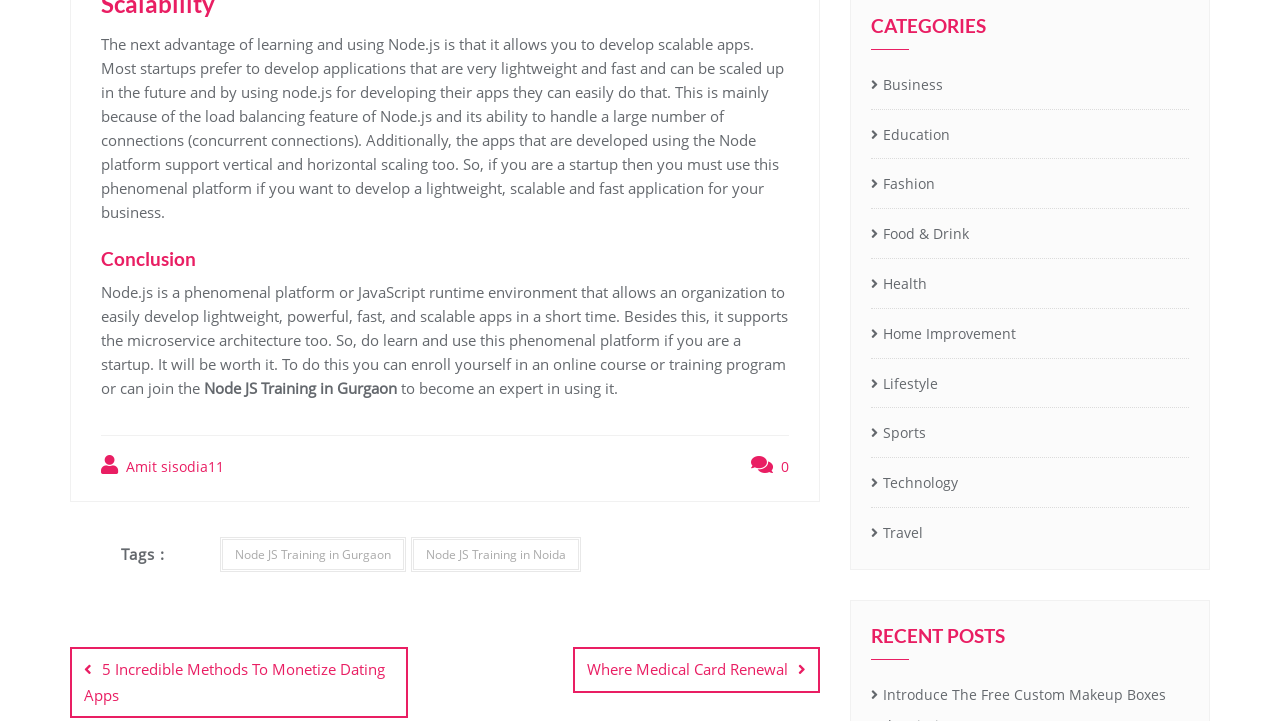Provide a brief response using a word or short phrase to this question:
What are the categories listed on the webpage?

Business, Education, Fashion, etc.